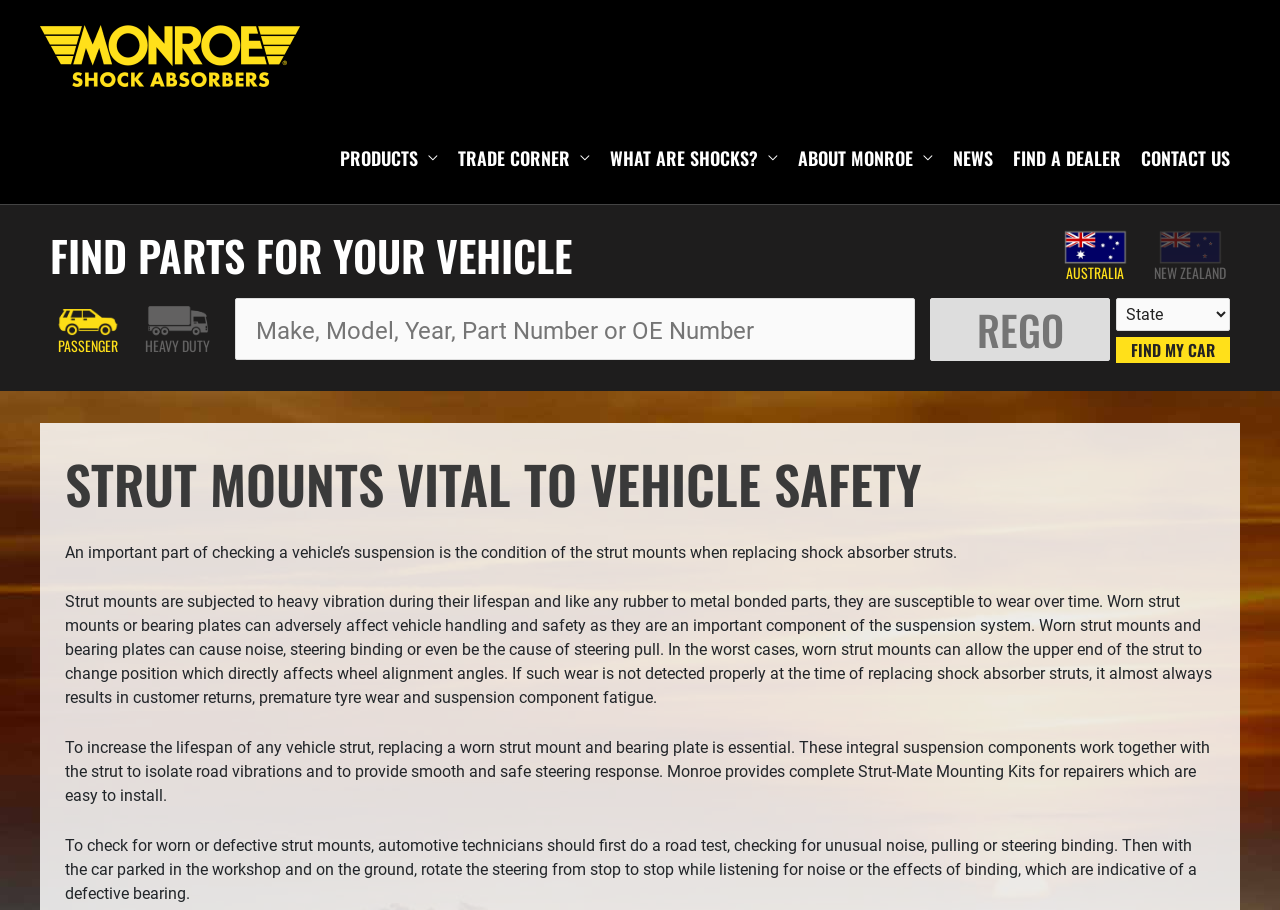Please identify the bounding box coordinates of the clickable area that will allow you to execute the instruction: "Find my car".

[0.872, 0.37, 0.961, 0.399]